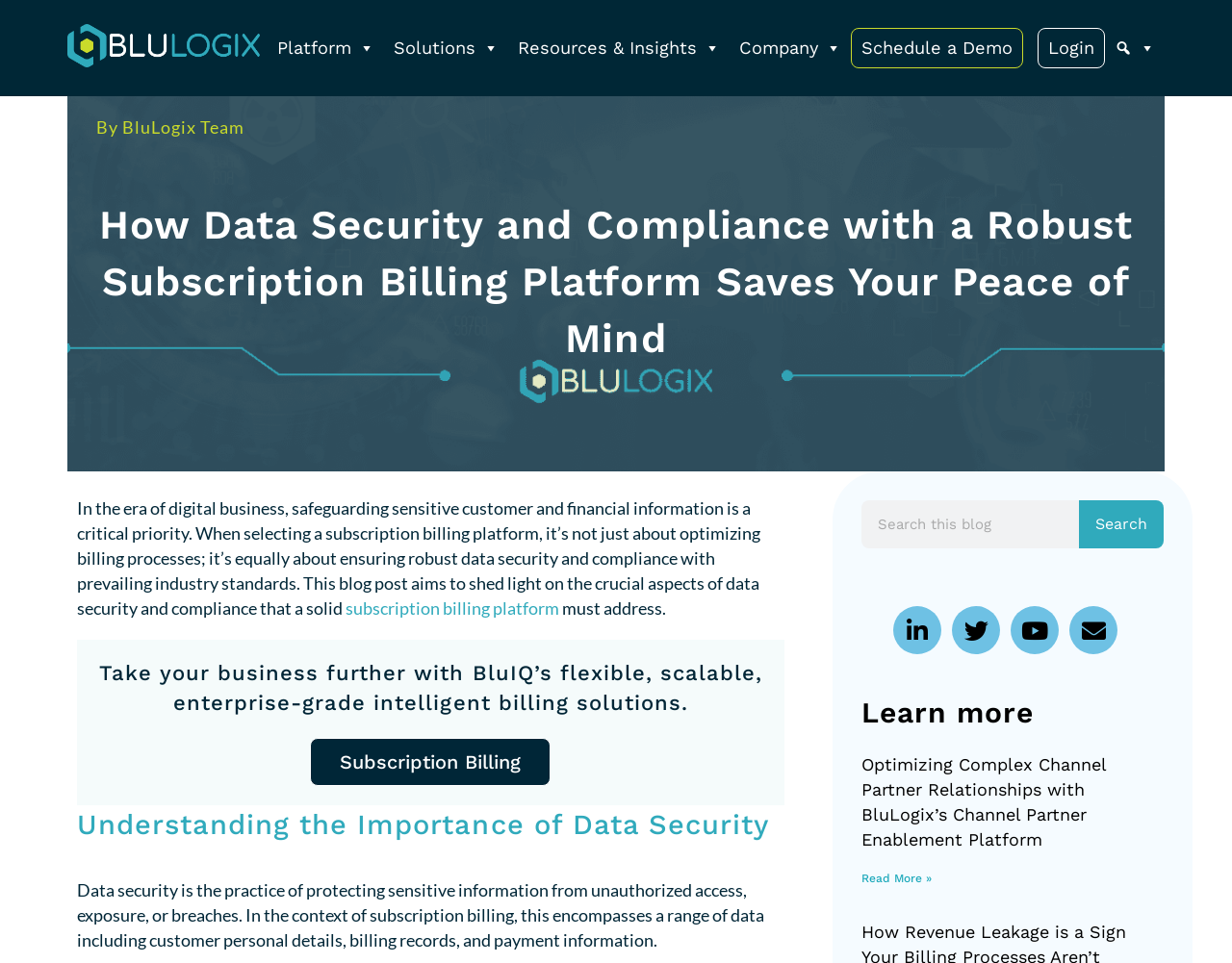What social media platforms are linked?
Give a one-word or short-phrase answer derived from the screenshot.

Linkedin, Twitter, Youtube